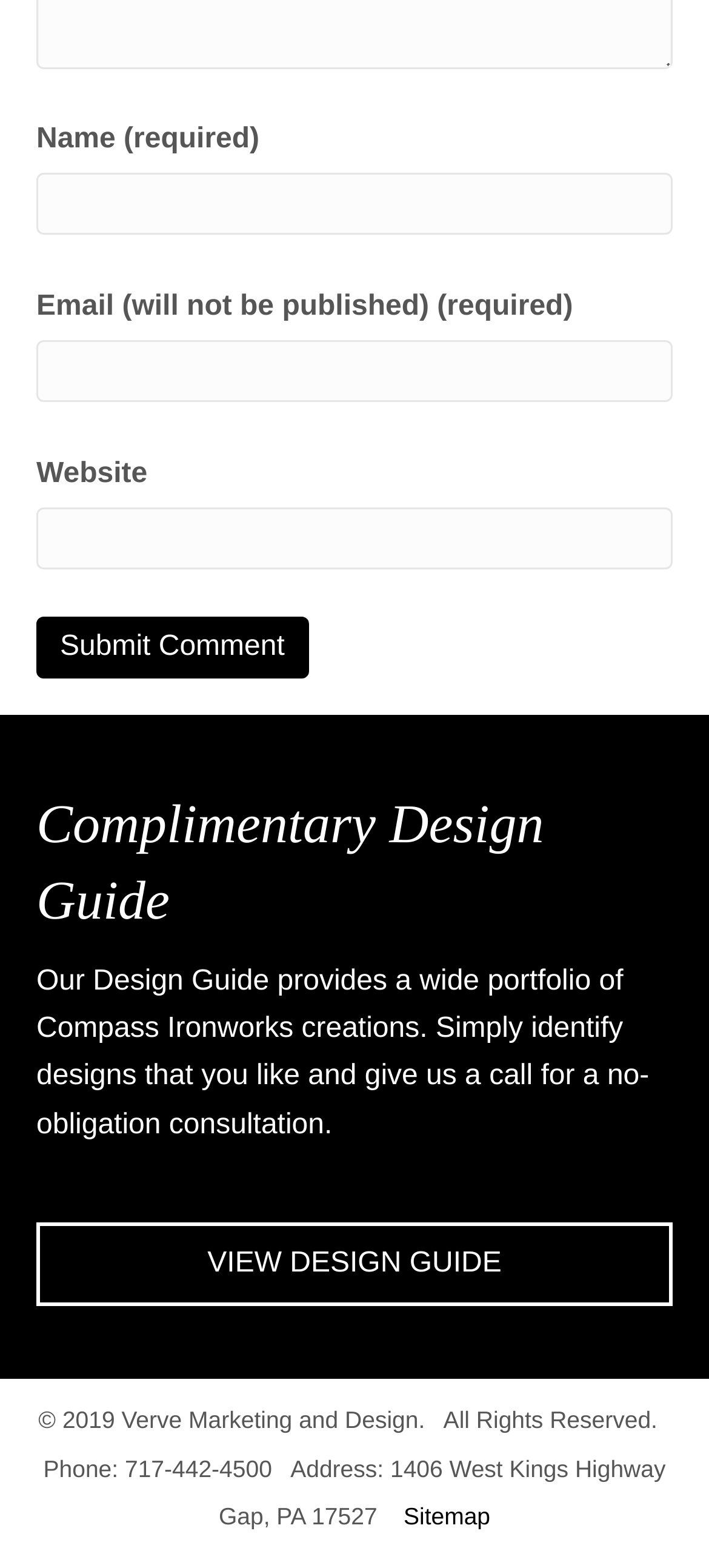Analyze the image and provide a detailed answer to the question: What is the purpose of the 'VIEW DESIGN GUIDE' button?

The 'VIEW DESIGN GUIDE' button is likely to be a call-to-action element on the webpage, allowing users to view the design guide. The button's text and position on the webpage suggest that it is intended to facilitate access to the design guide.